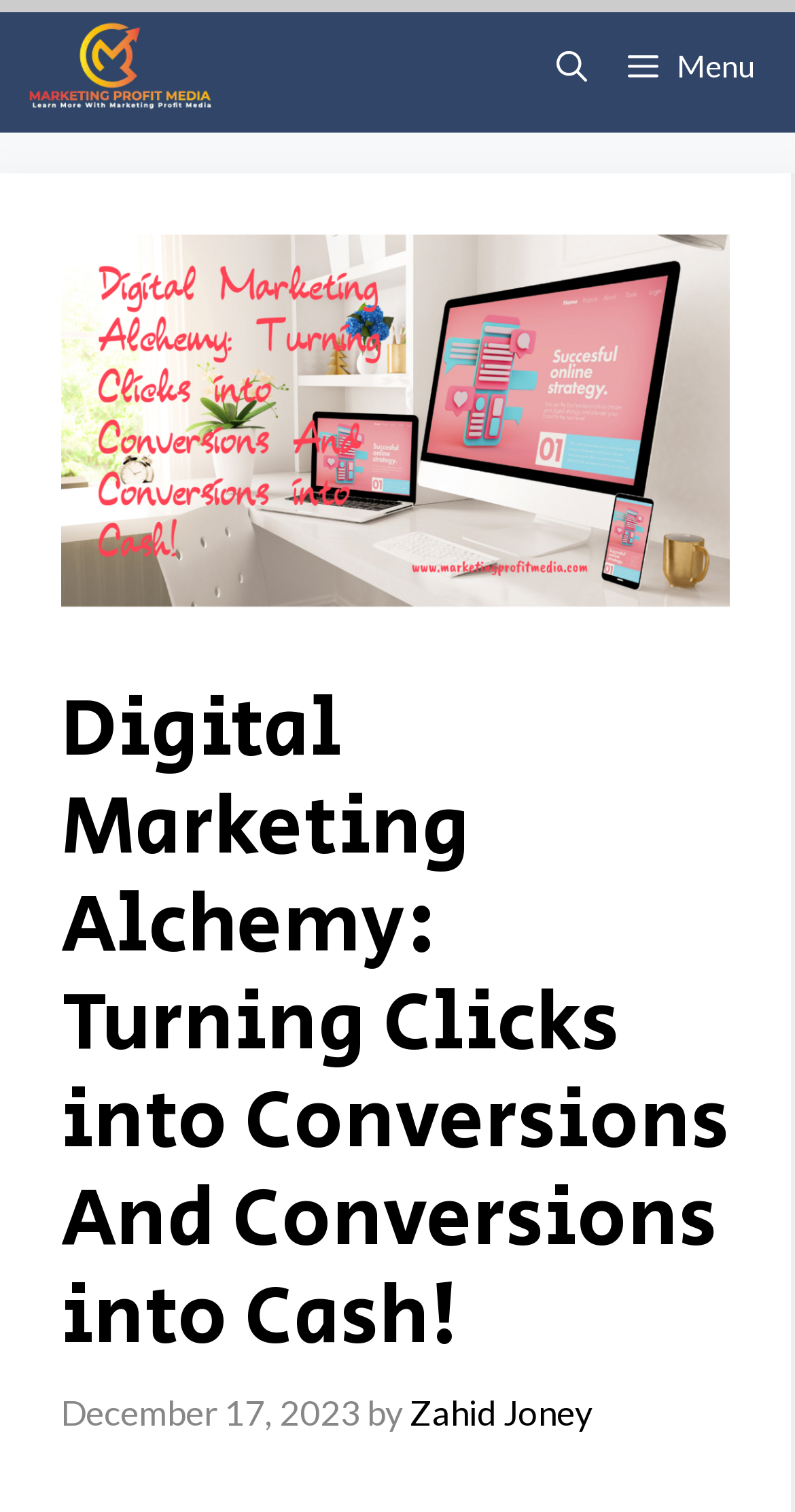Answer this question in one word or a short phrase: What is the date of the article?

December 17, 2023